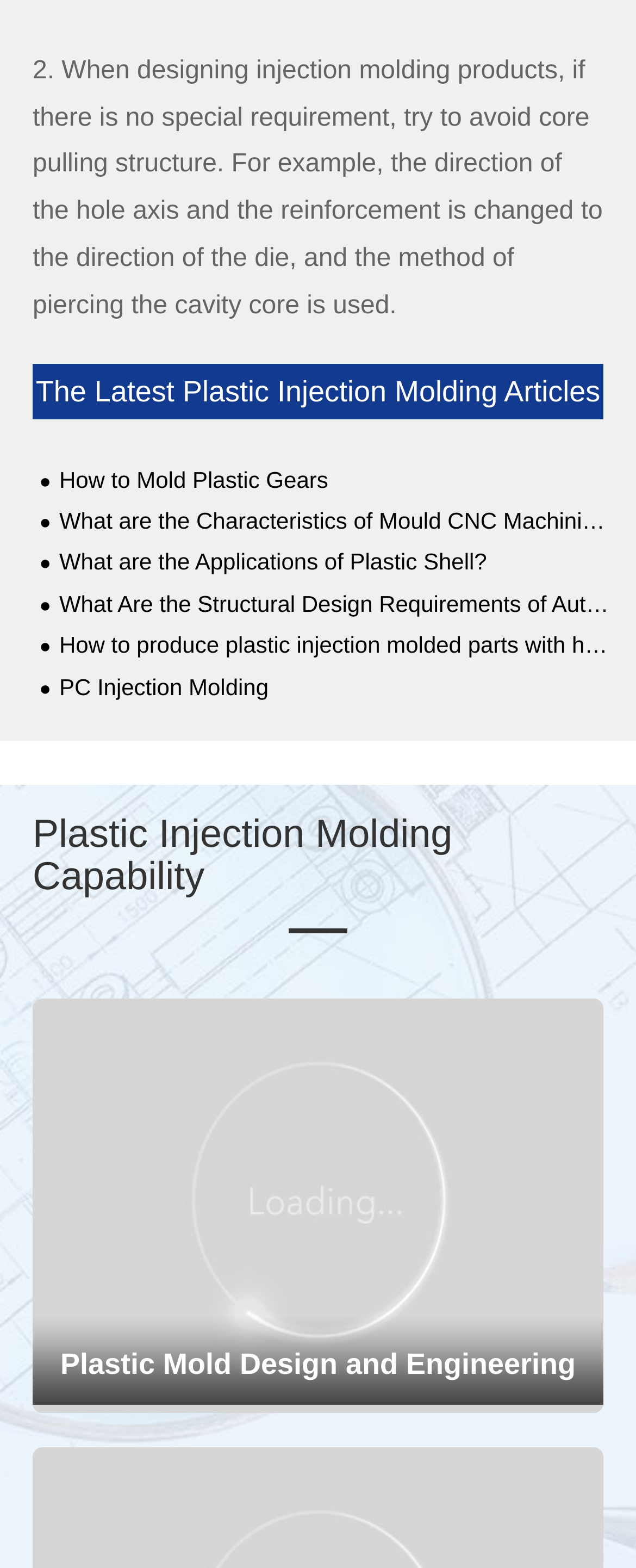Provide a brief response using a word or short phrase to this question:
What is the topic of the article with the heading 'How to Mold Plastic Gears'?

Plastic gears